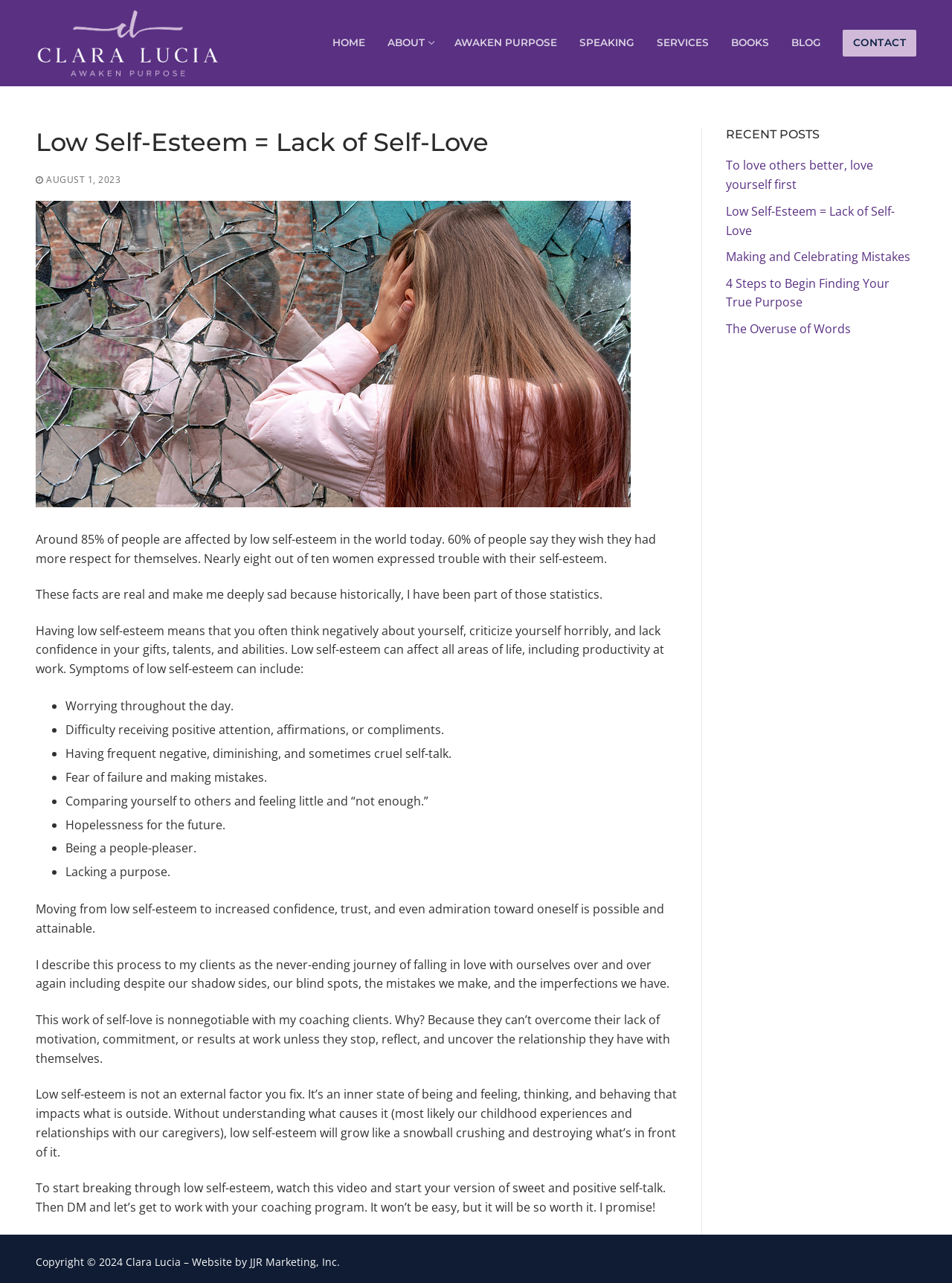What is the purpose of the coaching program mentioned in the article?
Refer to the image and answer the question using a single word or phrase.

To overcome low self-esteem